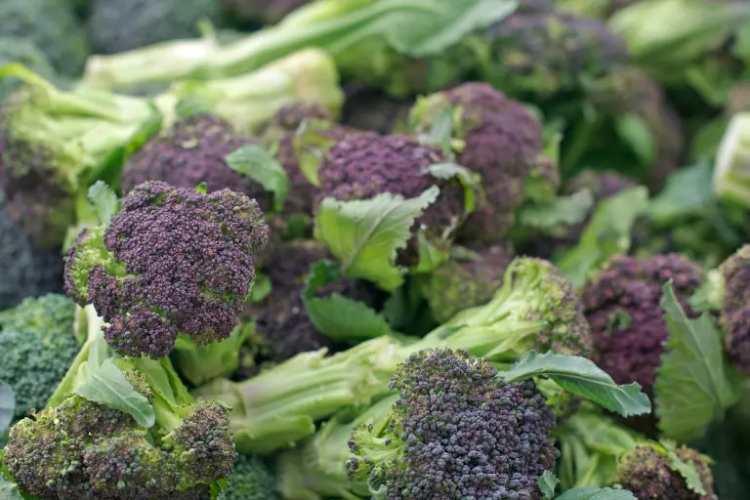Respond to the question below with a concise word or phrase:
Is purple broccoli safe to eat?

Typically